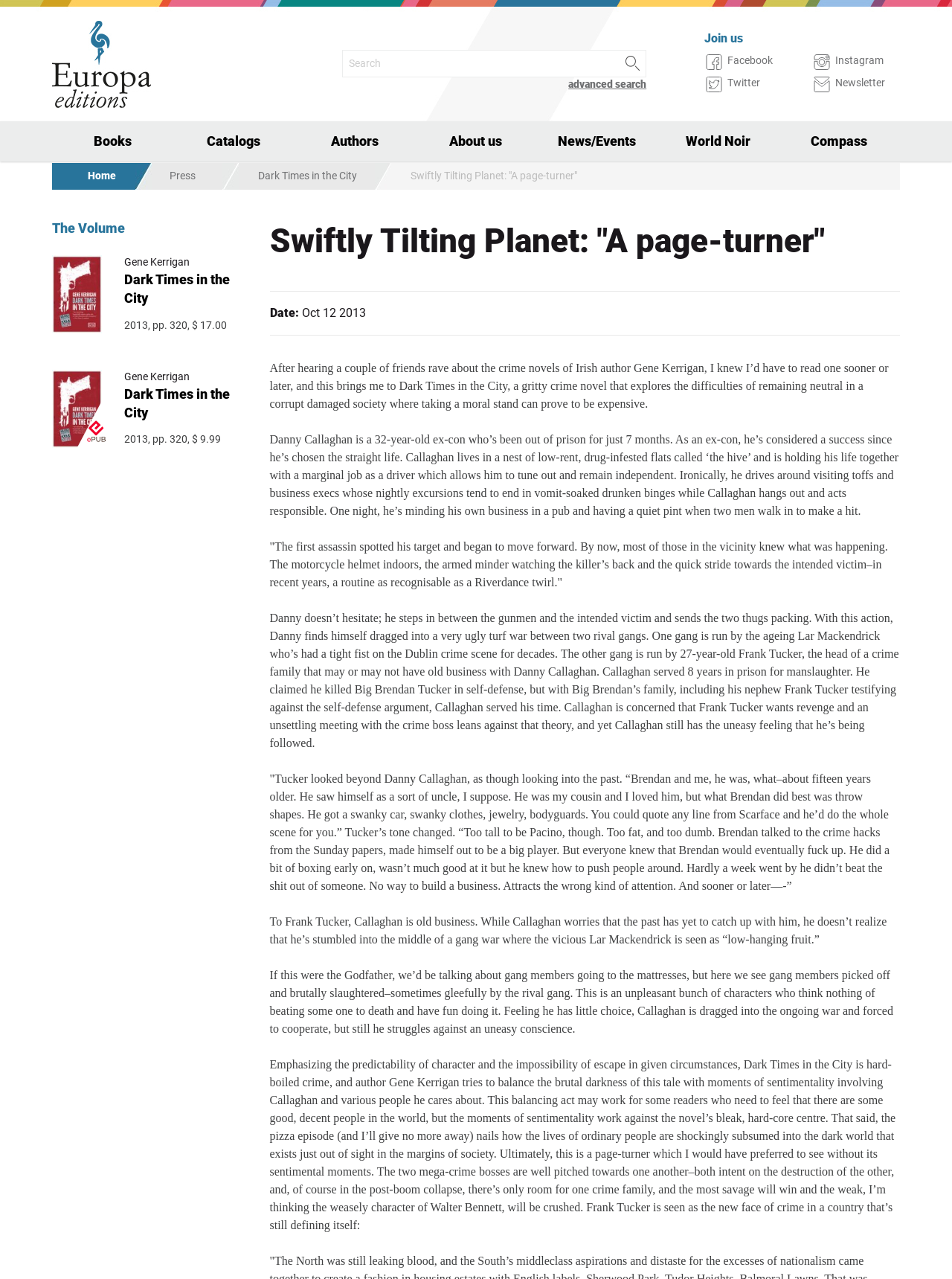Specify the bounding box coordinates of the area to click in order to execute this command: 'Follow Swiftly Tilting Planet on Facebook'. The coordinates should consist of four float numbers ranging from 0 to 1, and should be formatted as [left, top, right, bottom].

[0.764, 0.042, 0.812, 0.052]